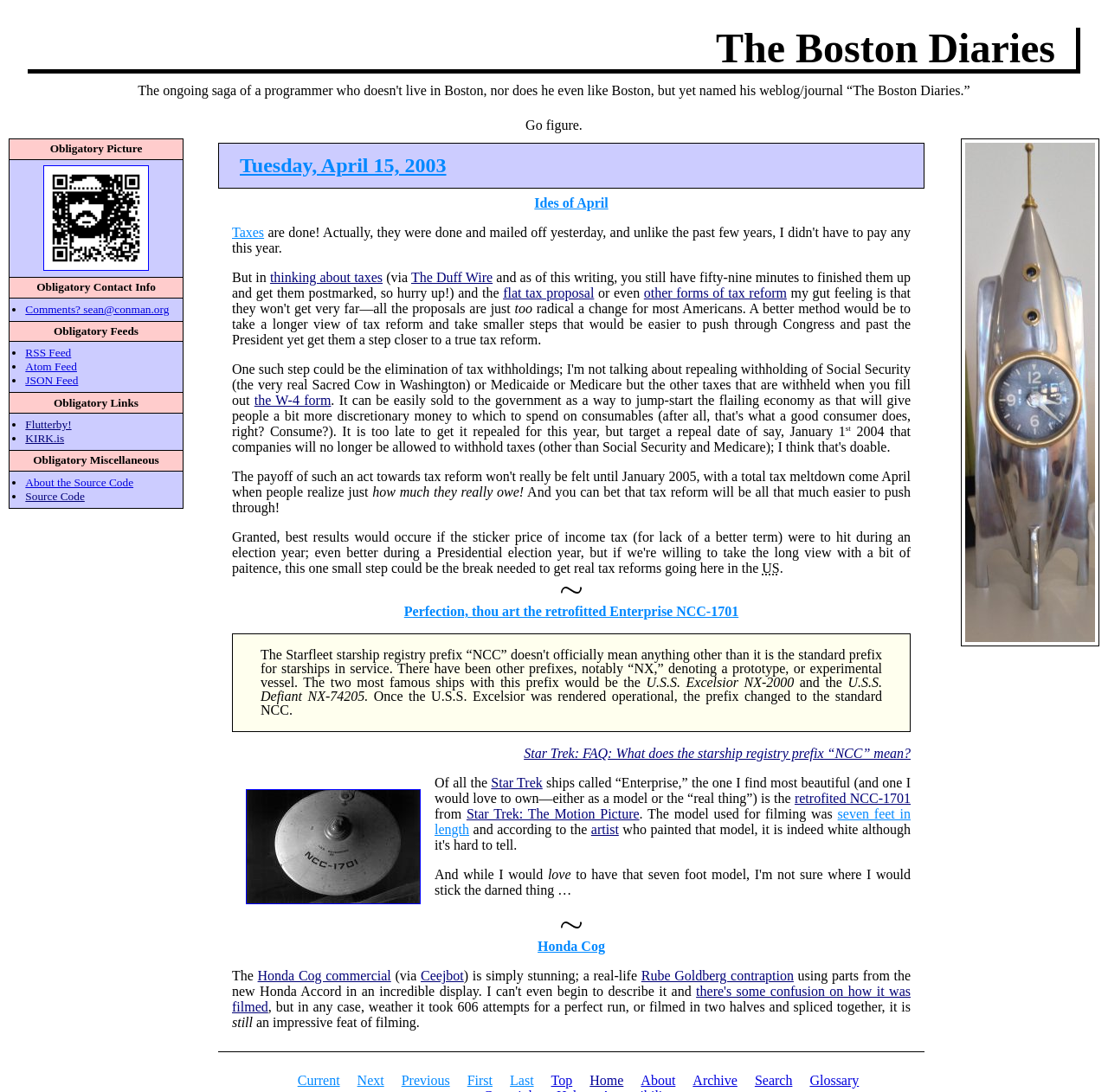Determine the bounding box coordinates of the region to click in order to accomplish the following instruction: "Click the 'Tuesday, April 15, 2003' link". Provide the coordinates as four float numbers between 0 and 1, specifically [left, top, right, bottom].

[0.216, 0.141, 0.403, 0.162]